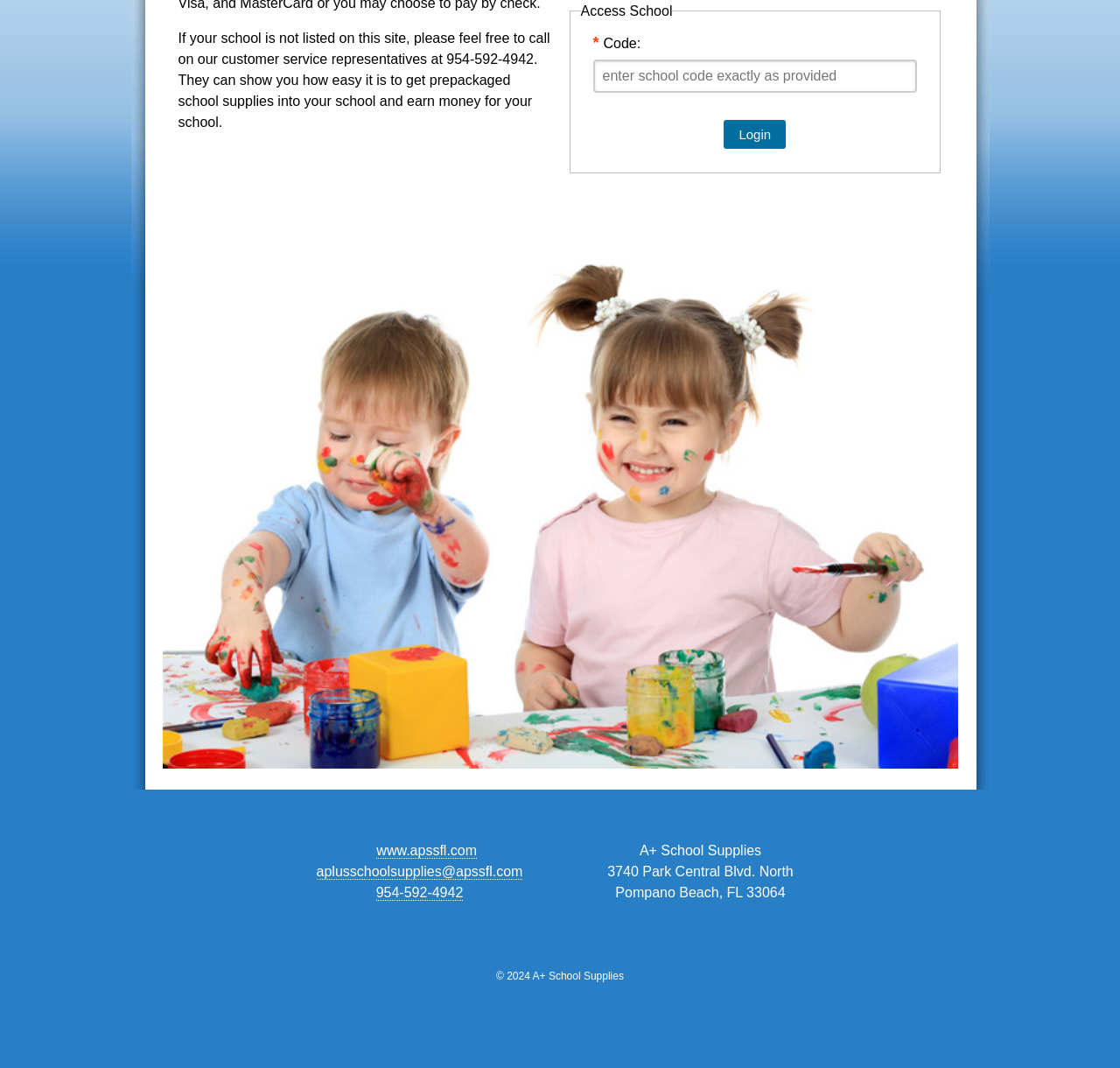Identify the bounding box of the UI component described as: "aplusschoolsupplies@apssfl.com".

[0.282, 0.809, 0.467, 0.824]